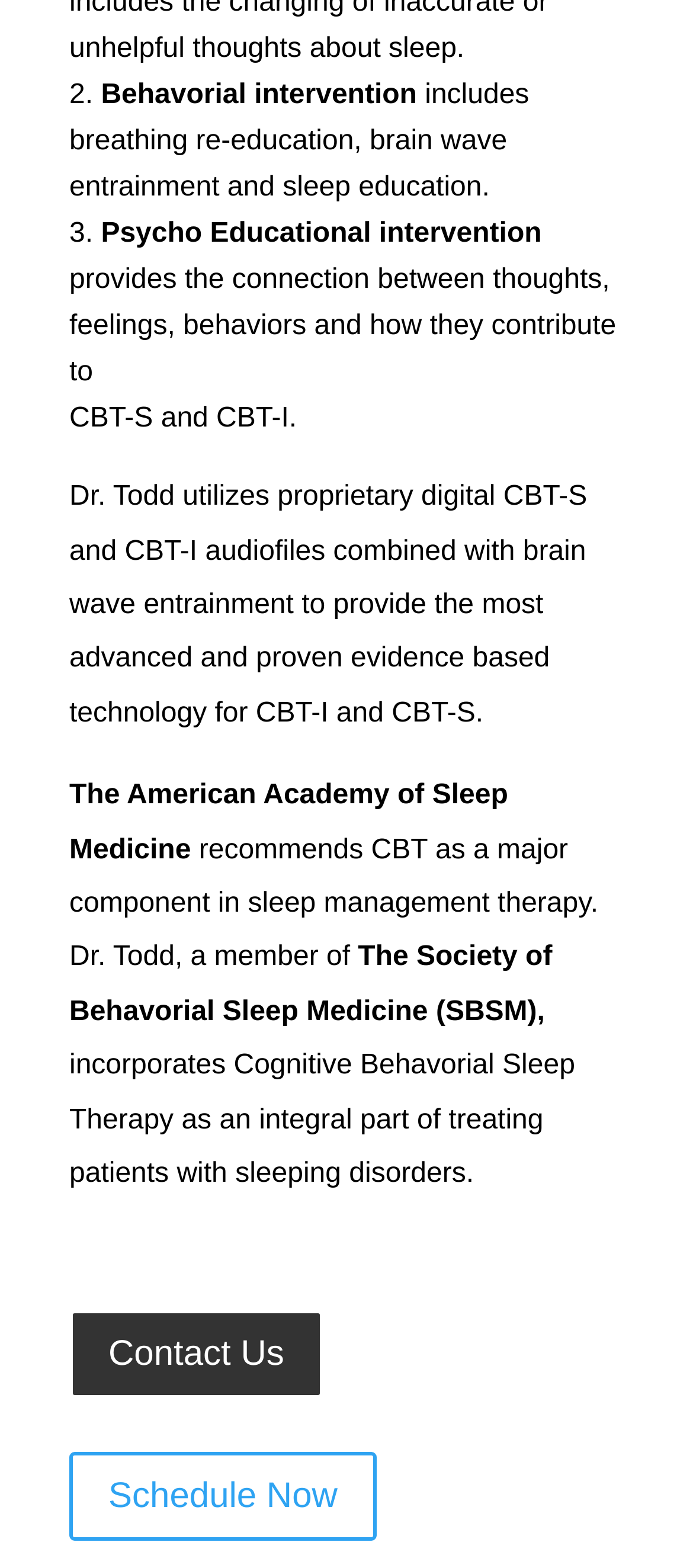From the details in the image, provide a thorough response to the question: What is provided by Dr. Todd's proprietary digital audio files?

According to the webpage, Dr. Todd's proprietary digital CBT-S and CBT-I audio files combined with brain wave entrainment provide the most advanced and proven evidence-based technology for CBT-I and CBT-S, which is mentioned in the text on the webpage.